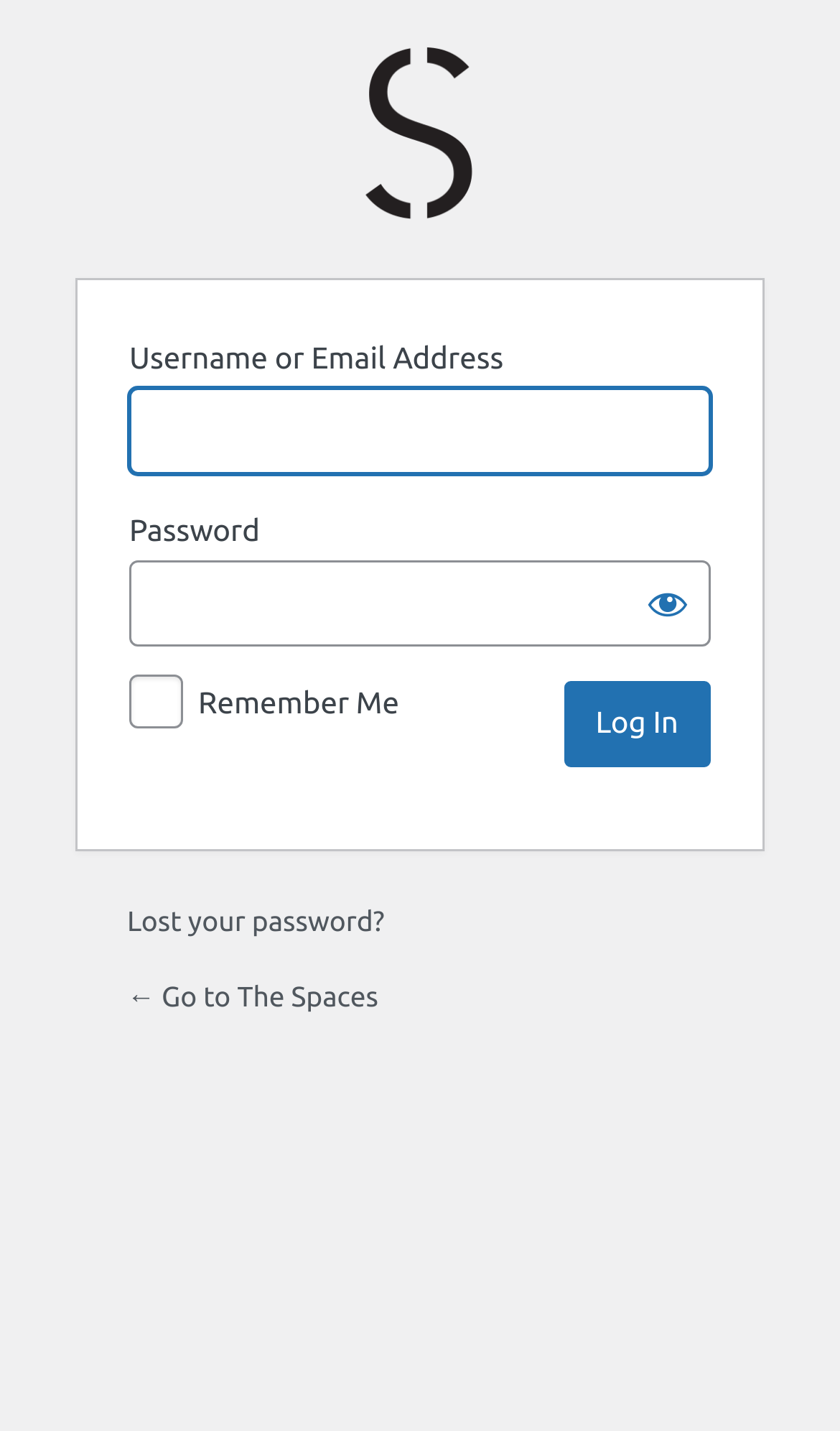Construct a thorough caption encompassing all aspects of the webpage.

The webpage is a login page for "The Spaces" on WordPress. At the top, there is a heading with the title "The Spaces" and a link with the same text, taking up most of the width. 

Below the title, there are two input fields: one for "Username or Email Address" and another for "Password". The input fields are positioned side by side, with the username field on the left and the password field on the right. The password field has a "Show password" button to its right. 

Under the input fields, there is an unchecked checkbox labeled "Remember Me". 

To the right of the checkbox, there is a prominent "Log In" button. 

At the bottom, there are two links: "Lost your password?" and "← Go to The Spaces", positioned one below the other.